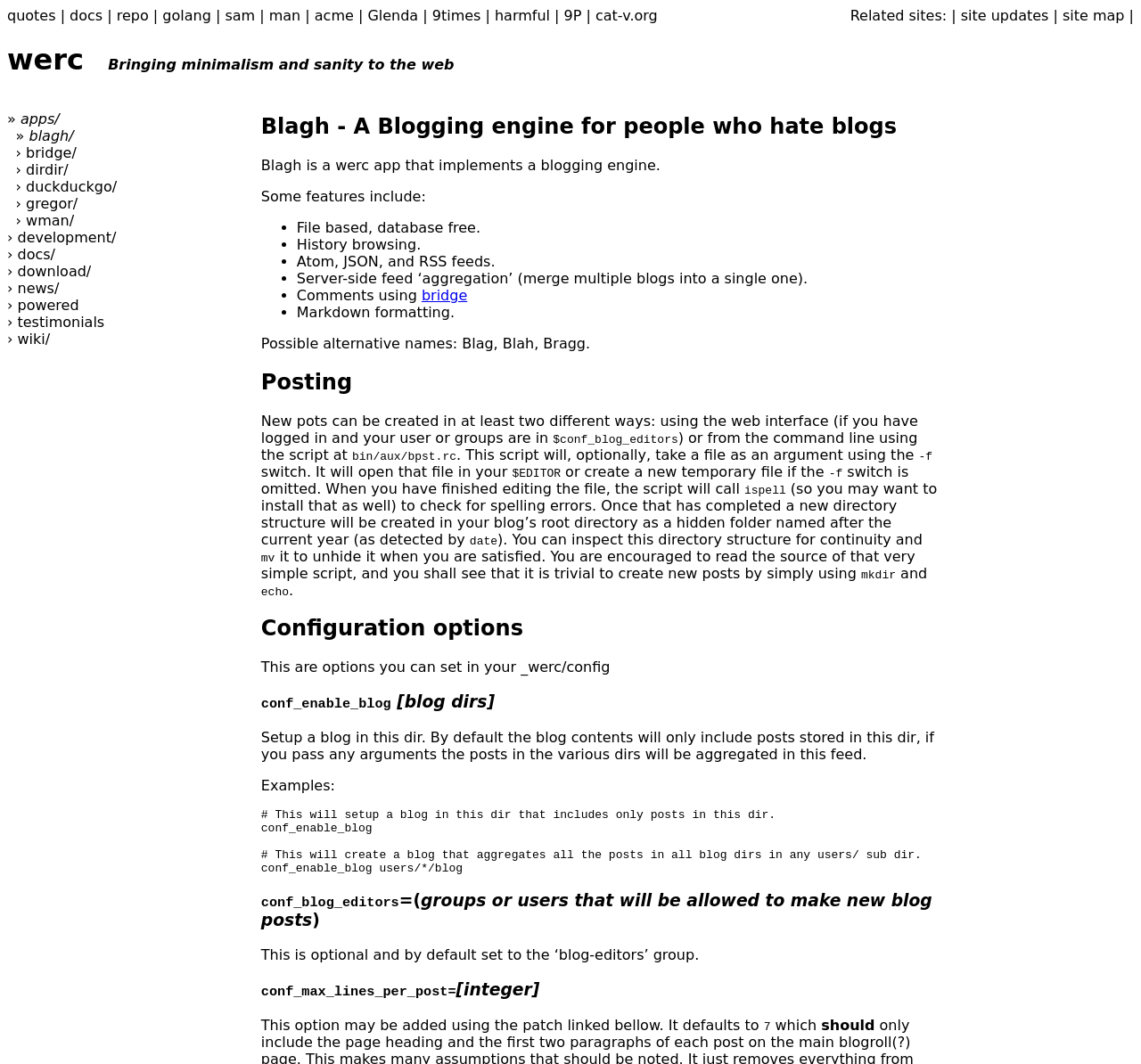Can you extract the headline from the webpage for me?

werc Bringing minimalism and sanity to the web